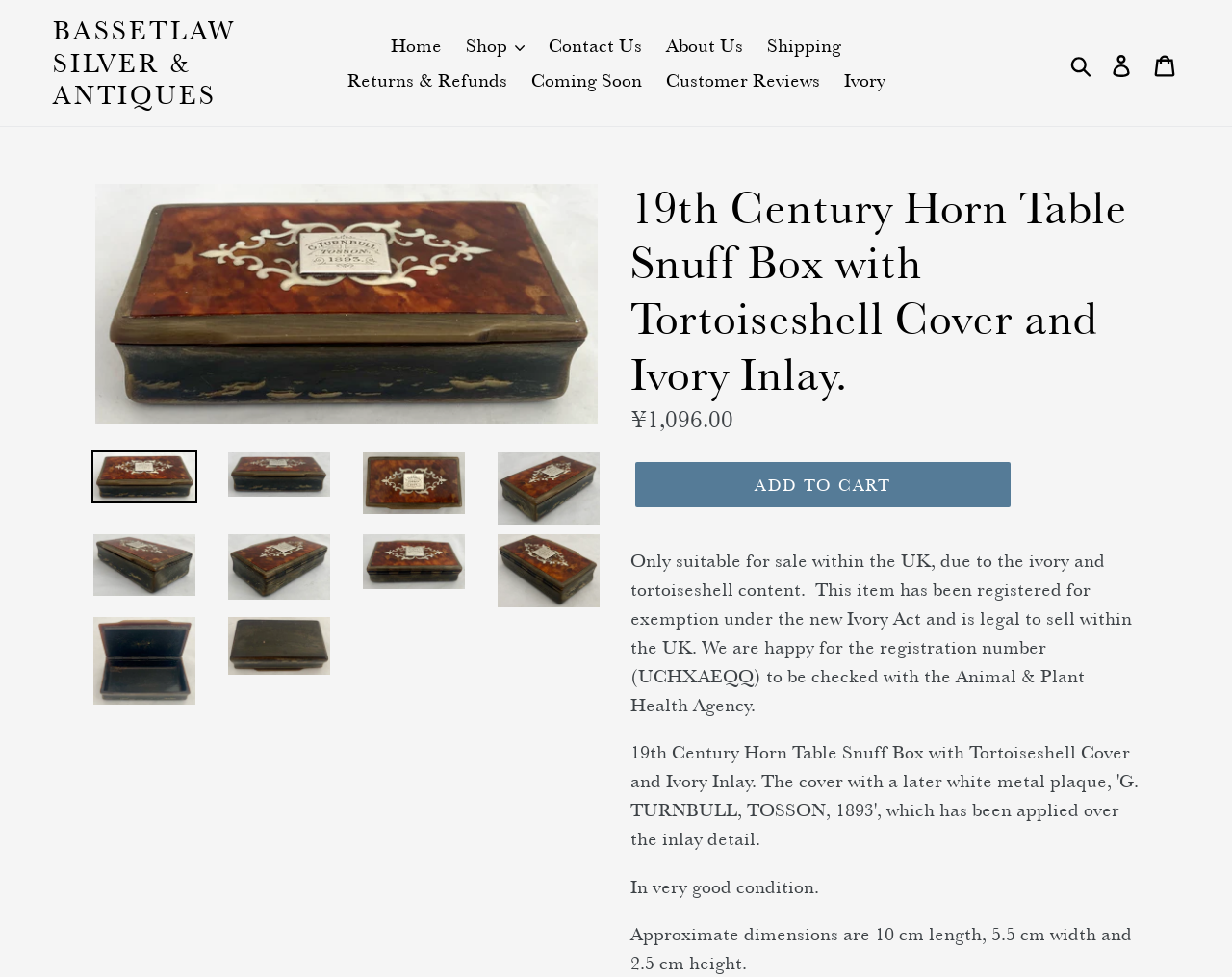What is the condition of the snuff box?
Look at the image and respond with a one-word or short phrase answer.

Very good